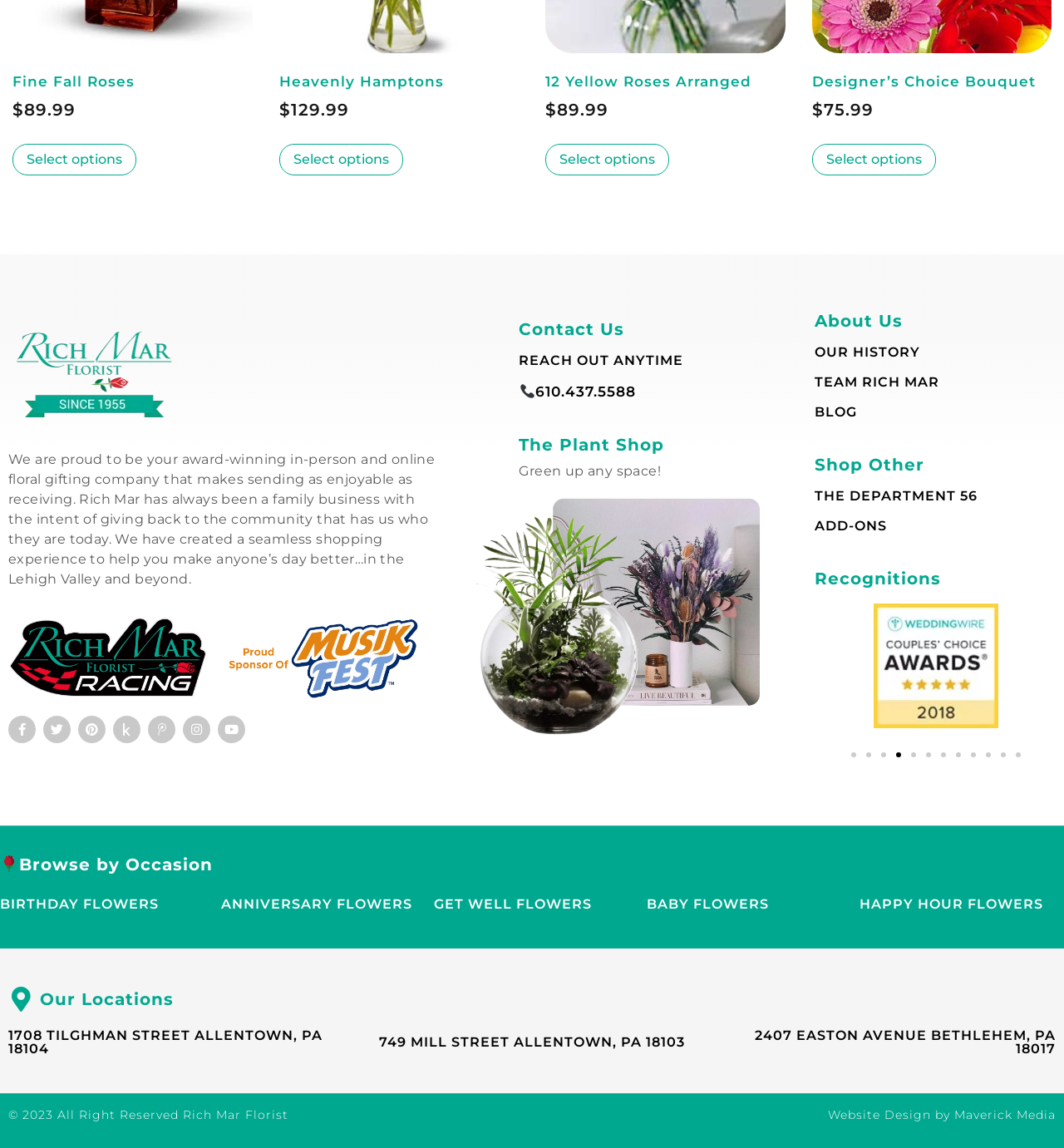Please identify the bounding box coordinates of the clickable element to fulfill the following instruction: "Add 'Fine Fall Roses' to cart". The coordinates should be four float numbers between 0 and 1, i.e., [left, top, right, bottom].

[0.012, 0.125, 0.128, 0.153]